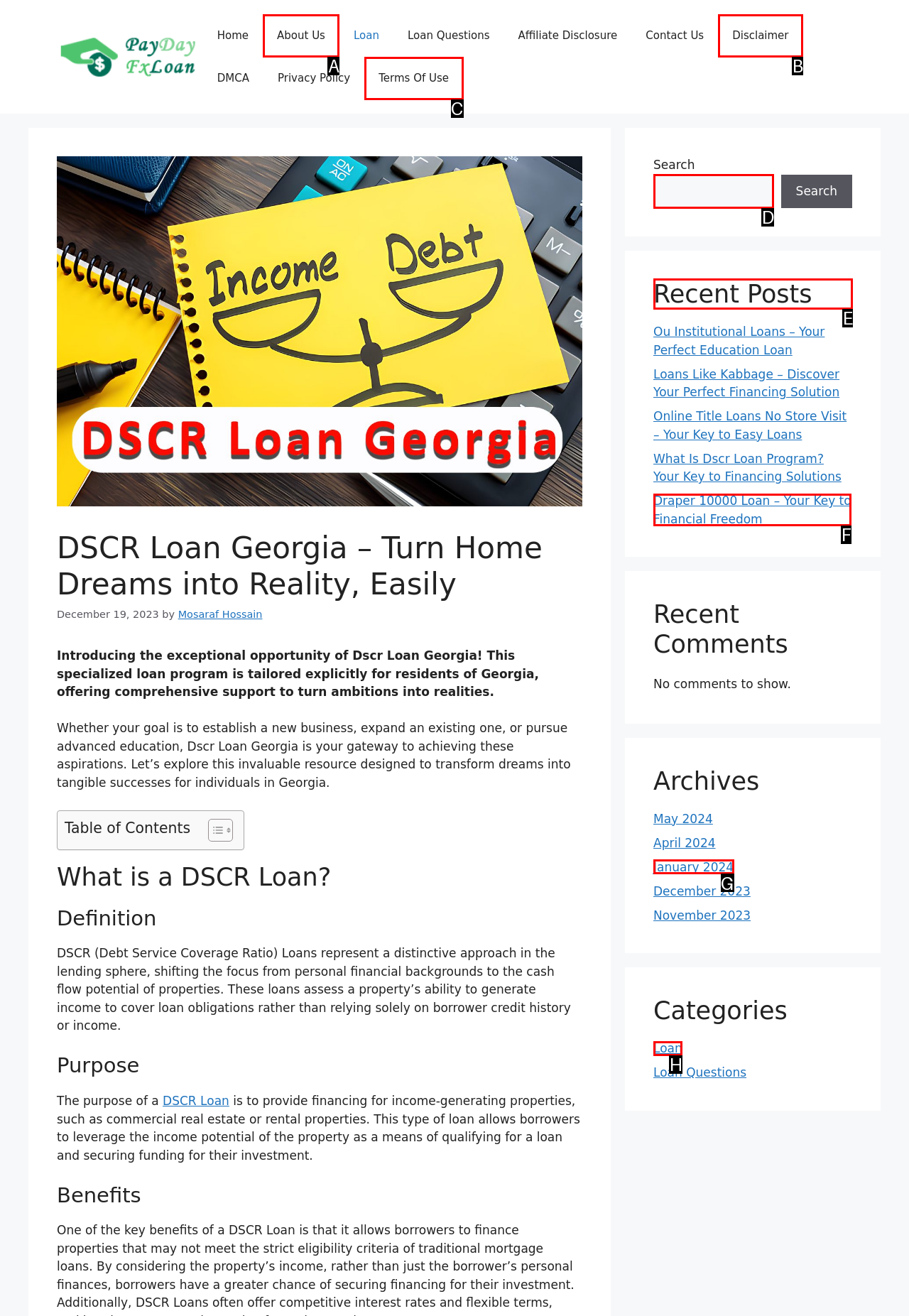Tell me which option I should click to complete the following task: Explore the 'Recent Posts' section
Answer with the option's letter from the given choices directly.

E